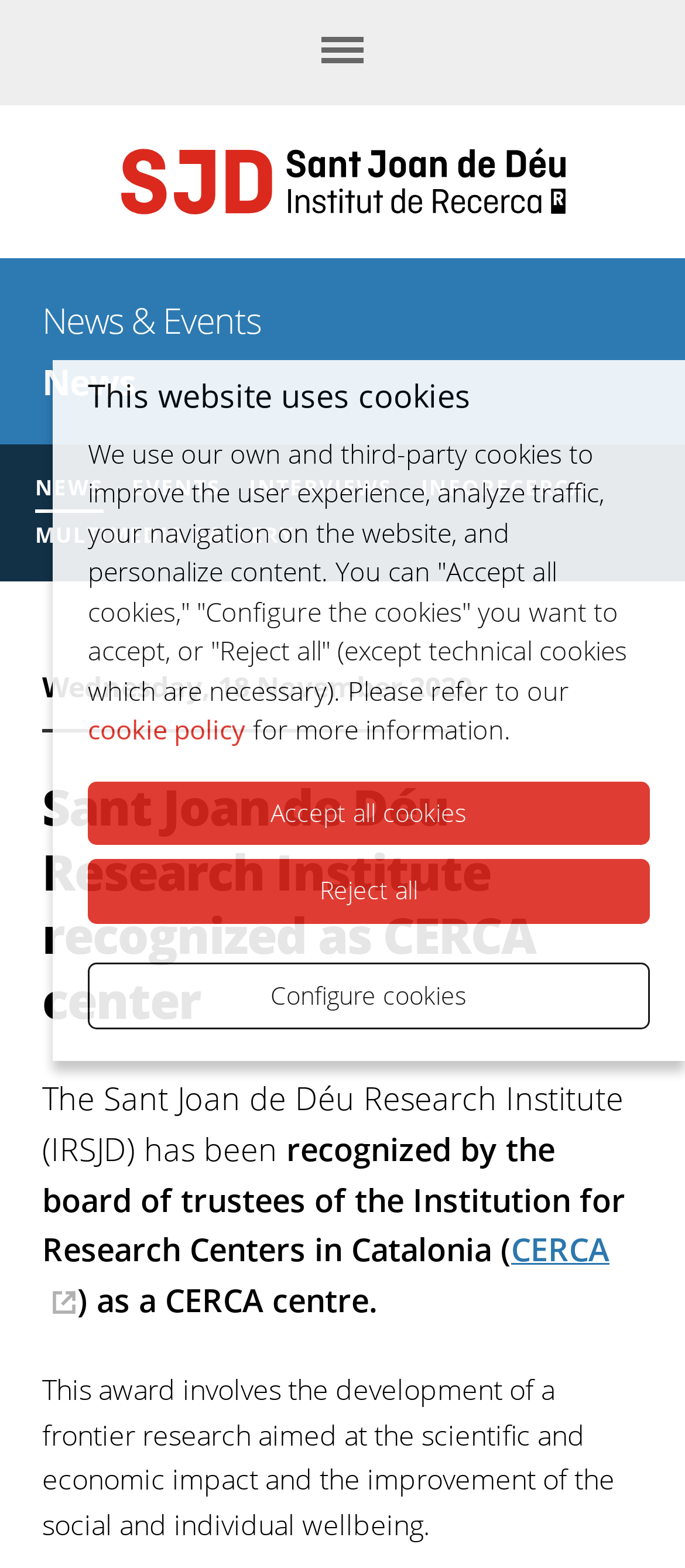What is the name of the institution that recognized the research institute?
Using the information from the image, give a concise answer in one word or a short phrase.

CERCA